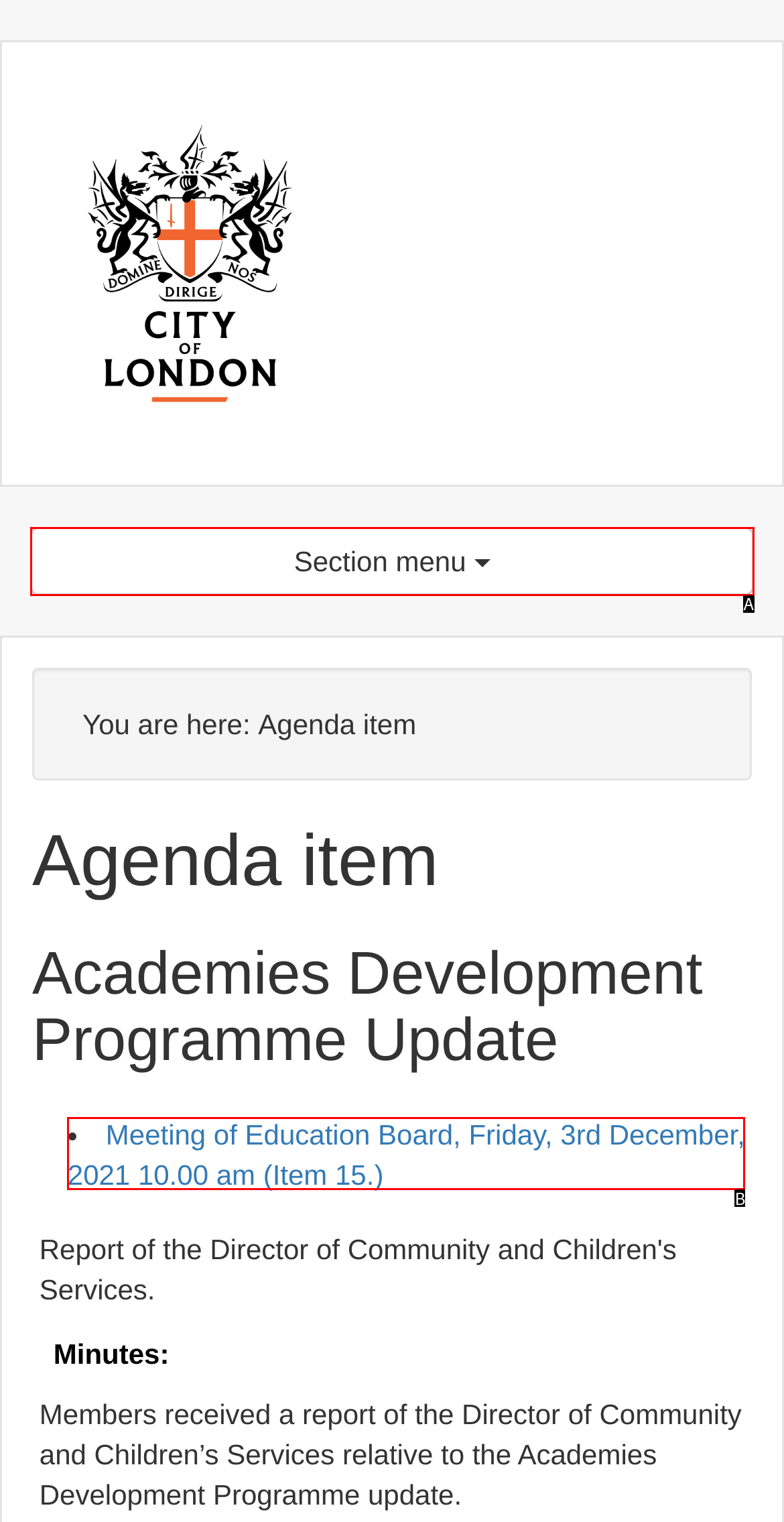Determine which HTML element corresponds to the description: Section menu. Provide the letter of the correct option.

A